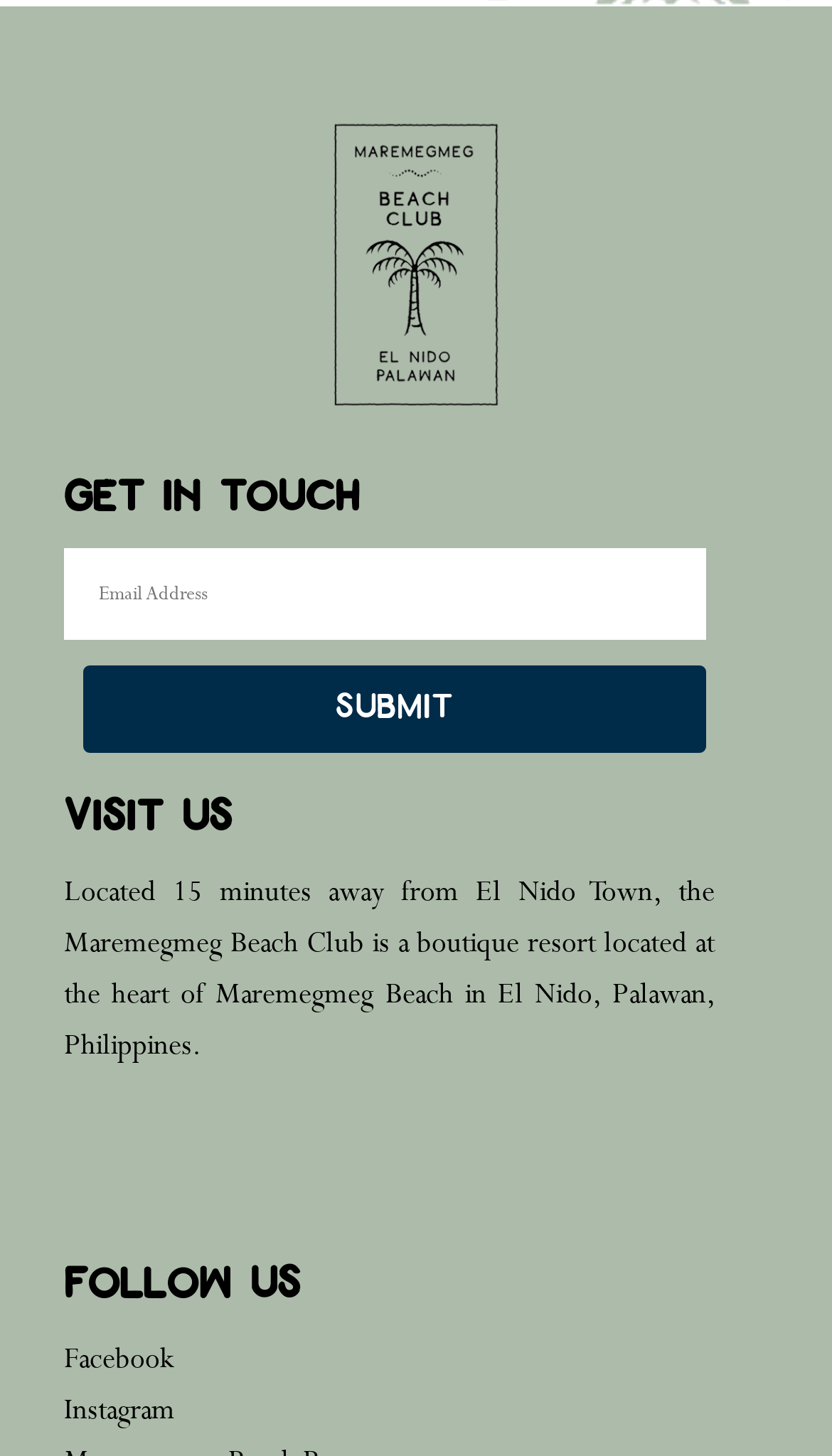Extract the bounding box coordinates of the UI element described by: "Submit". The coordinates should include four float numbers ranging from 0 to 1, e.g., [left, top, right, bottom].

[0.1, 0.458, 0.849, 0.517]